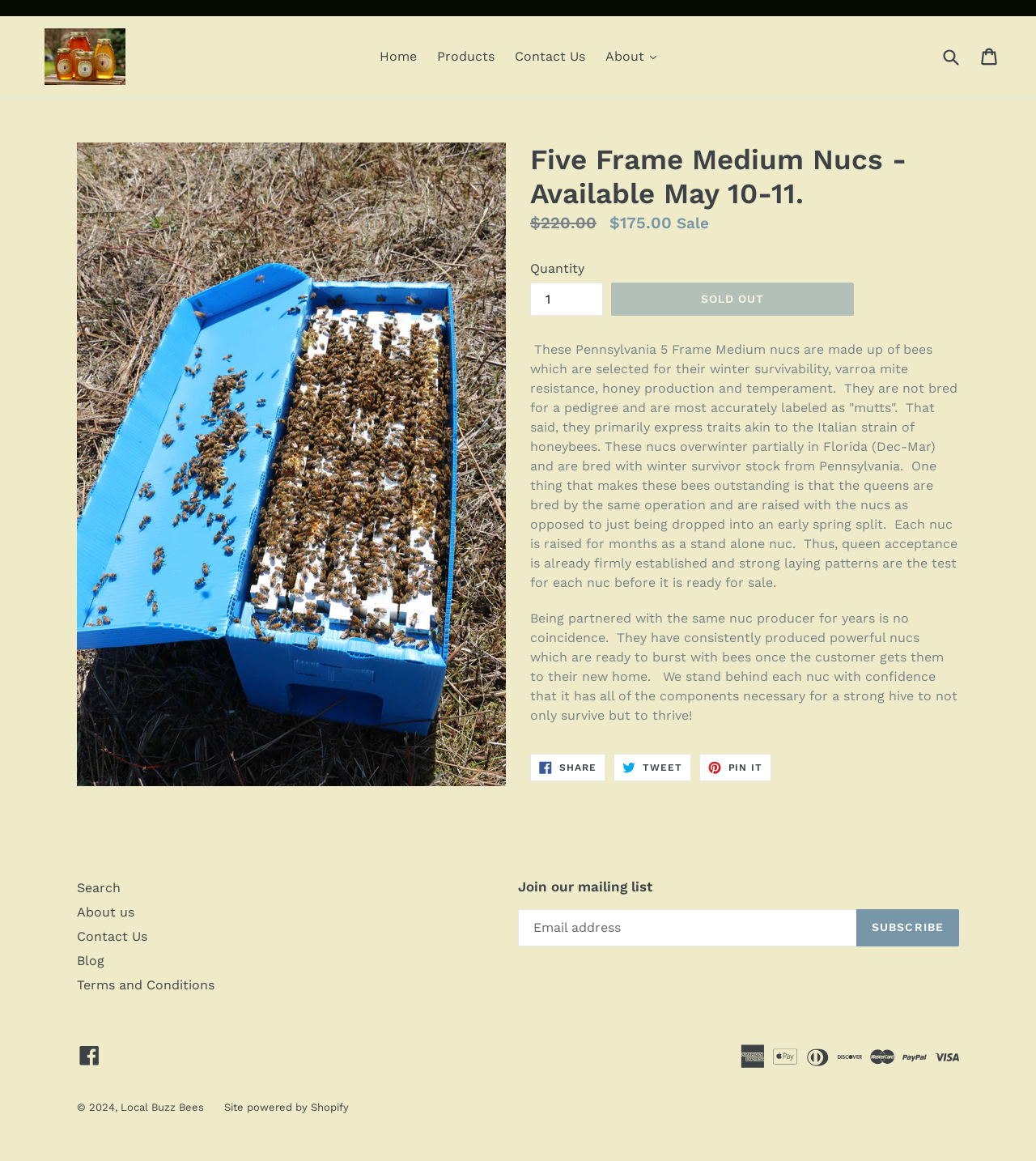Locate the primary headline on the webpage and provide its text.

Five Frame Medium Nucs - Available May 10-11.